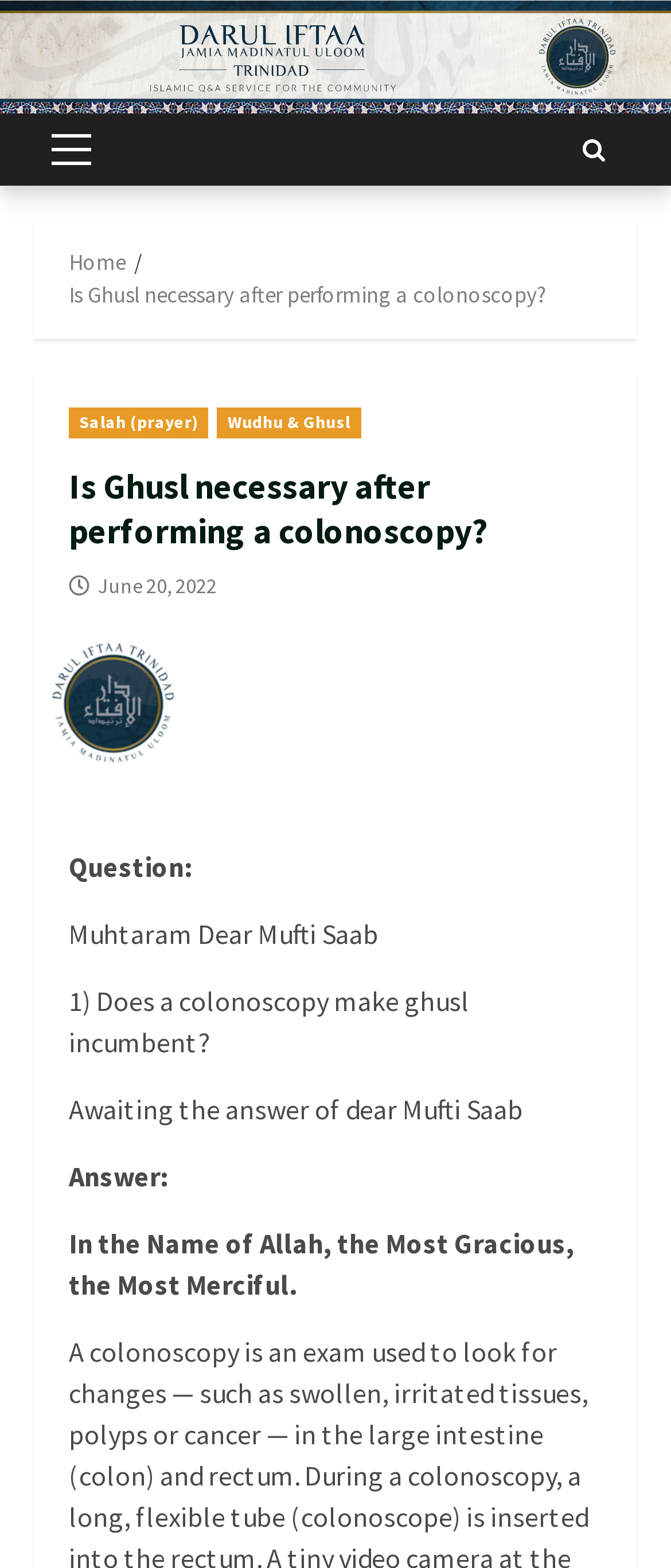What is the symbol in the top-right corner of the page?
Use the information from the image to give a detailed answer to the question.

The symbol in the top-right corner of the page is represented by the link element ''. This symbol is located in the top-right corner of the page, outside of the main content area.